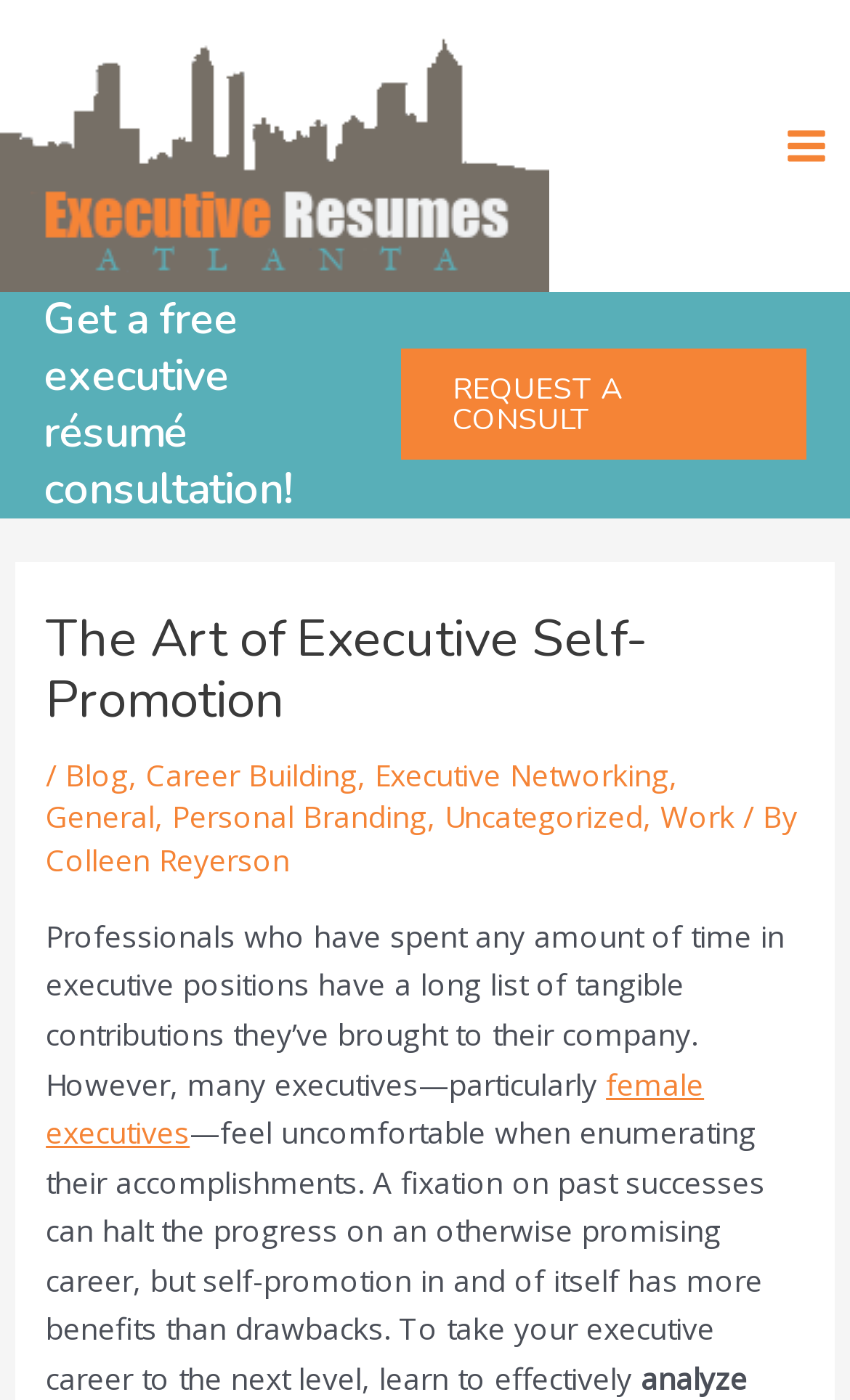Extract the main headline from the webpage and generate its text.

The Art of Executive Self-Promotion